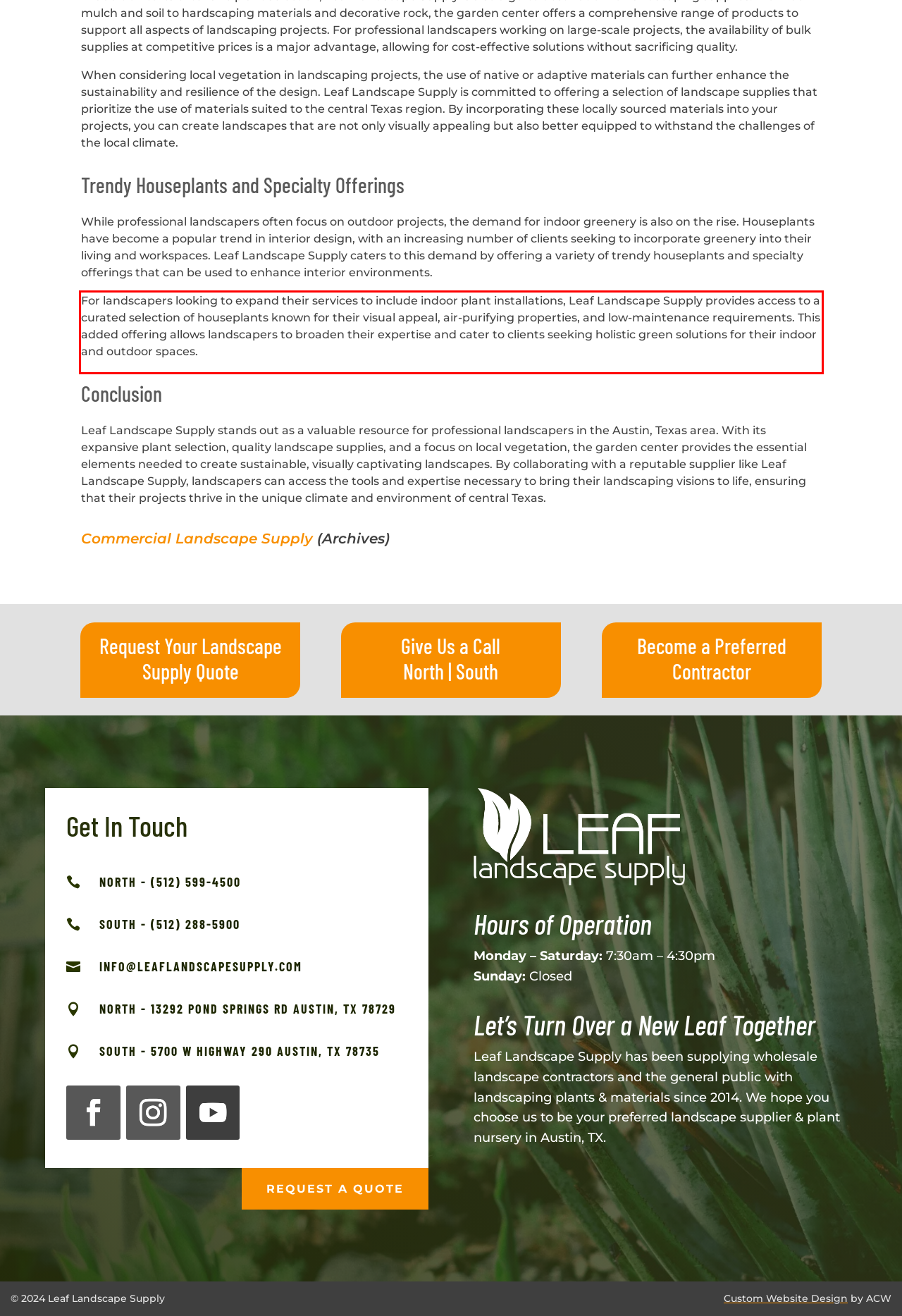You have a screenshot with a red rectangle around a UI element. Recognize and extract the text within this red bounding box using OCR.

For landscapers looking to expand their services to include indoor plant installations, Leaf Landscape Supply provides access to a curated selection of houseplants known for their visual appeal, air-purifying properties, and low-maintenance requirements. This added offering allows landscapers to broaden their expertise and cater to clients seeking holistic green solutions for their indoor and outdoor spaces.